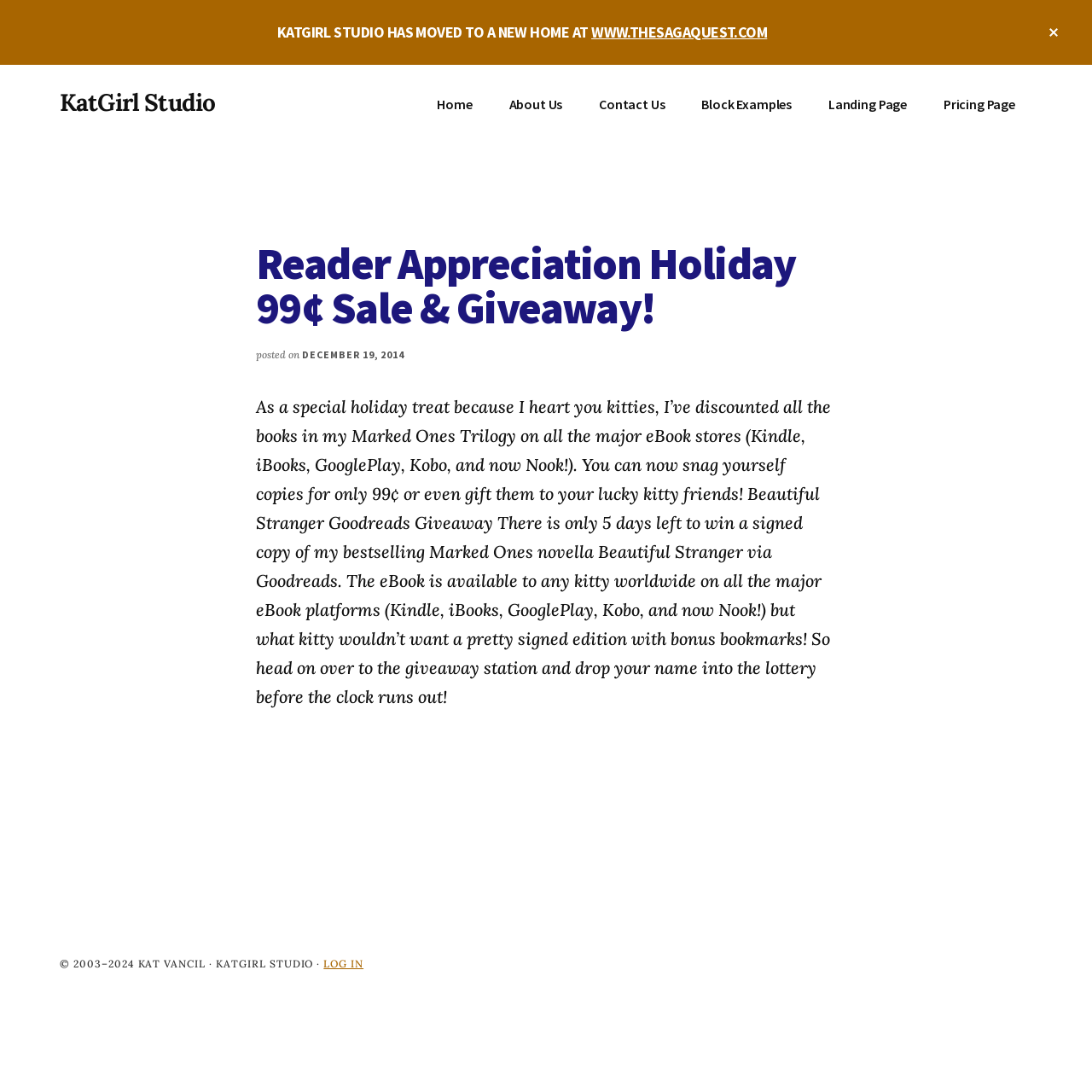Can you extract the headline from the webpage for me?

Reader Appreciation Holiday 99¢ Sale & Giveaway!